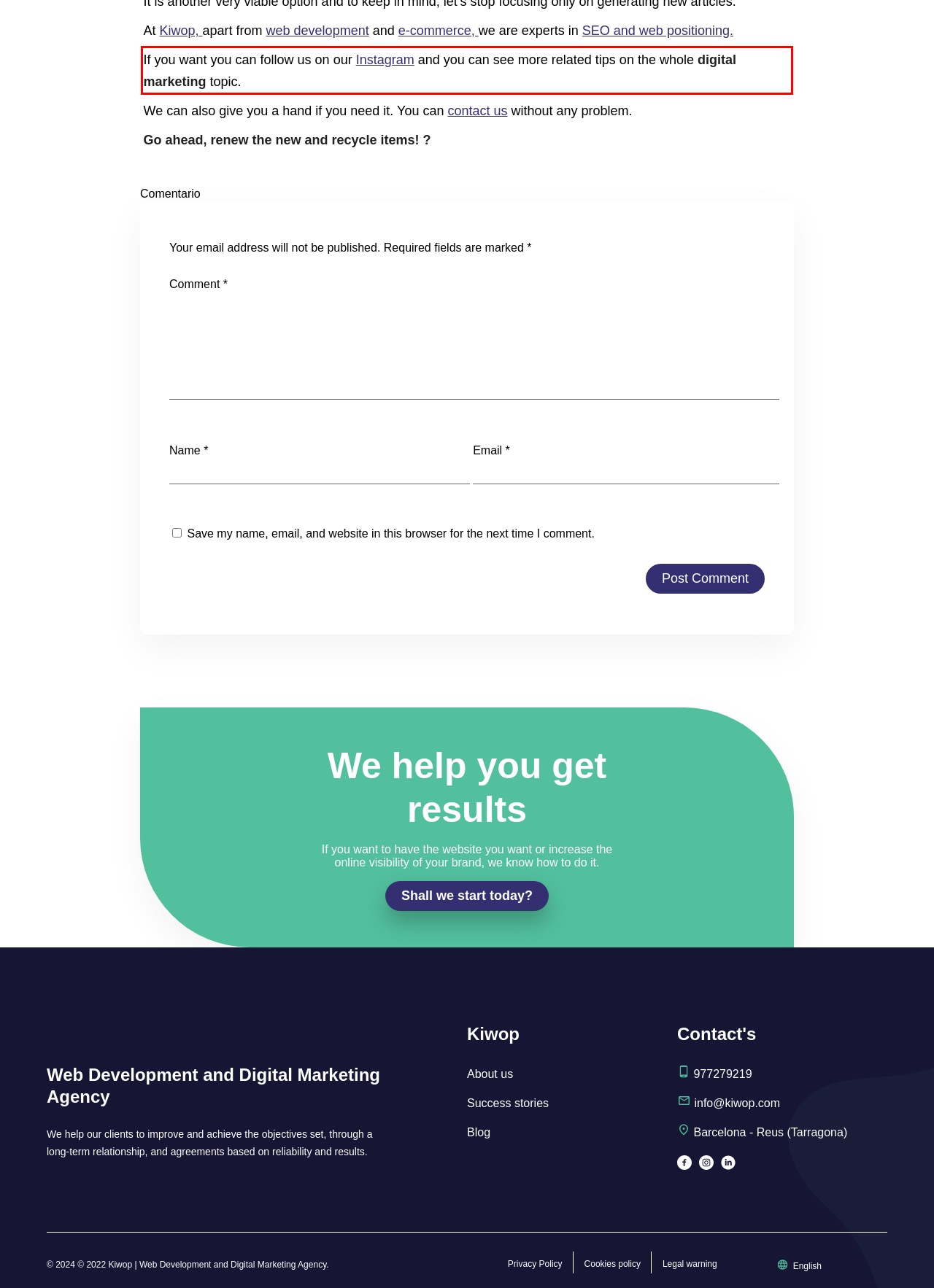Given a screenshot of a webpage, identify the red bounding box and perform OCR to recognize the text within that box.

If you want you can follow us on our Instagram and you can see more related tips on the whole digital marketing topic.